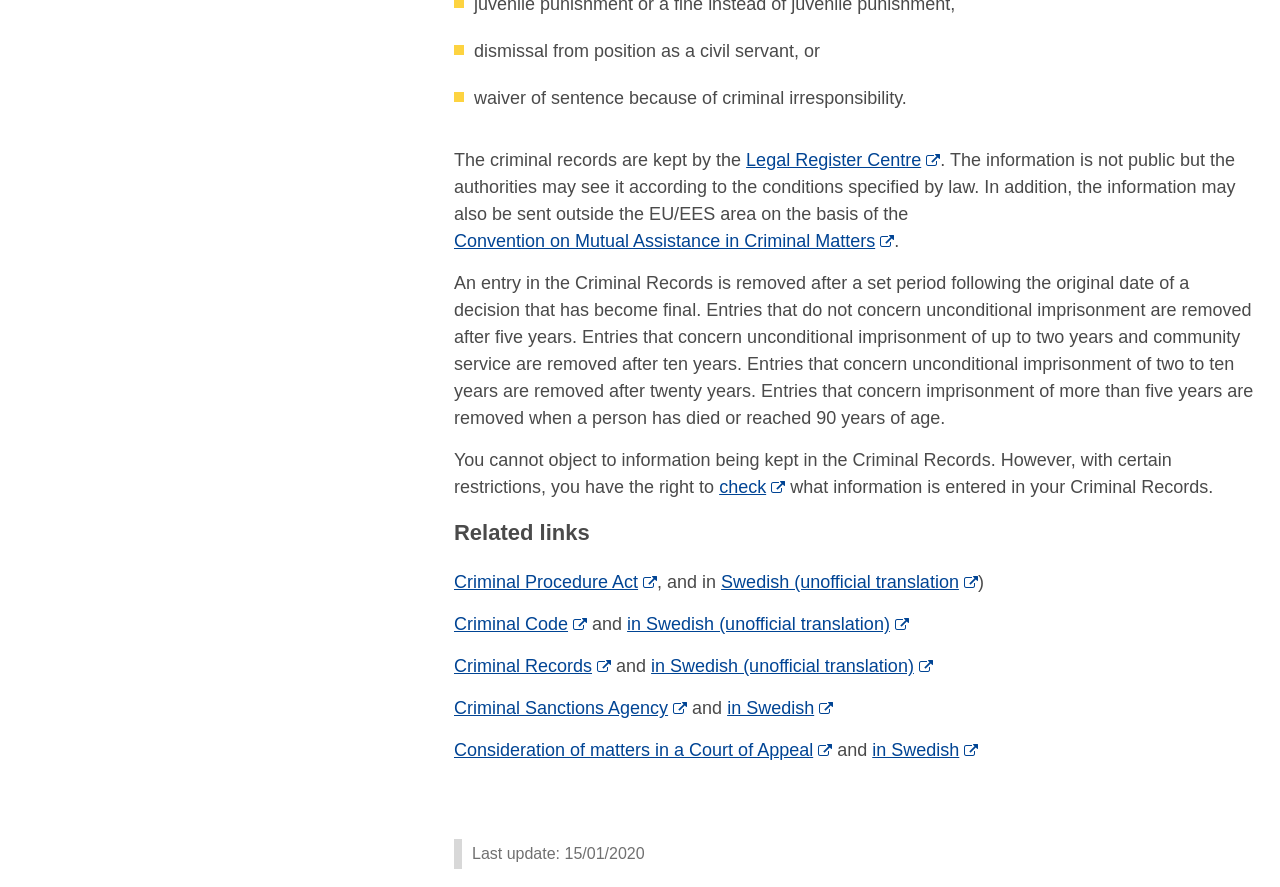What is the right of an individual regarding their Criminal Records?
Answer with a single word or phrase by referring to the visual content.

To check information